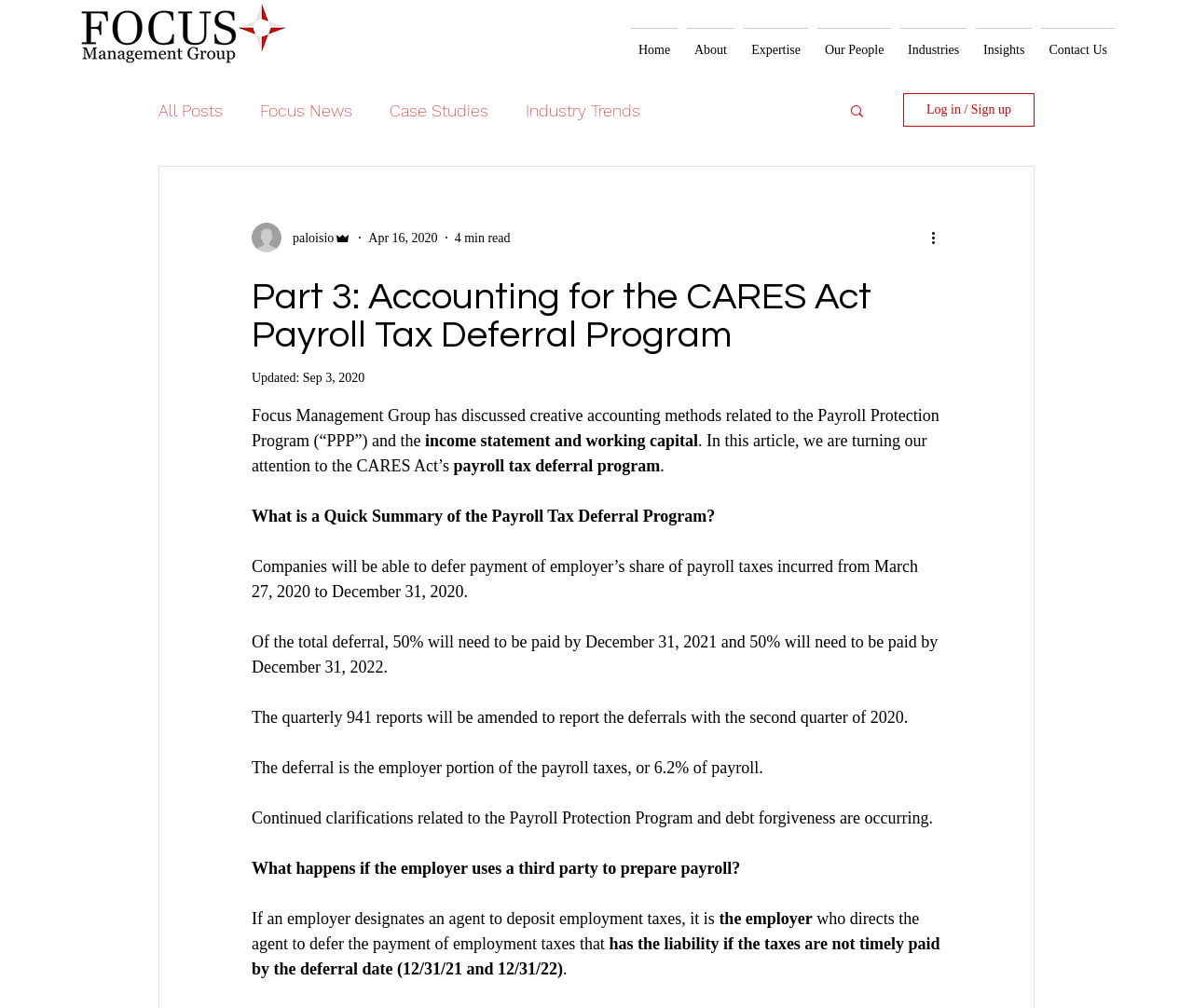From the screenshot, find the bounding box of the UI element matching this description: "Case Studies". Supply the bounding box coordinates in the form [left, top, right, bottom], each a float between 0 and 1.

[0.327, 0.099, 0.409, 0.119]